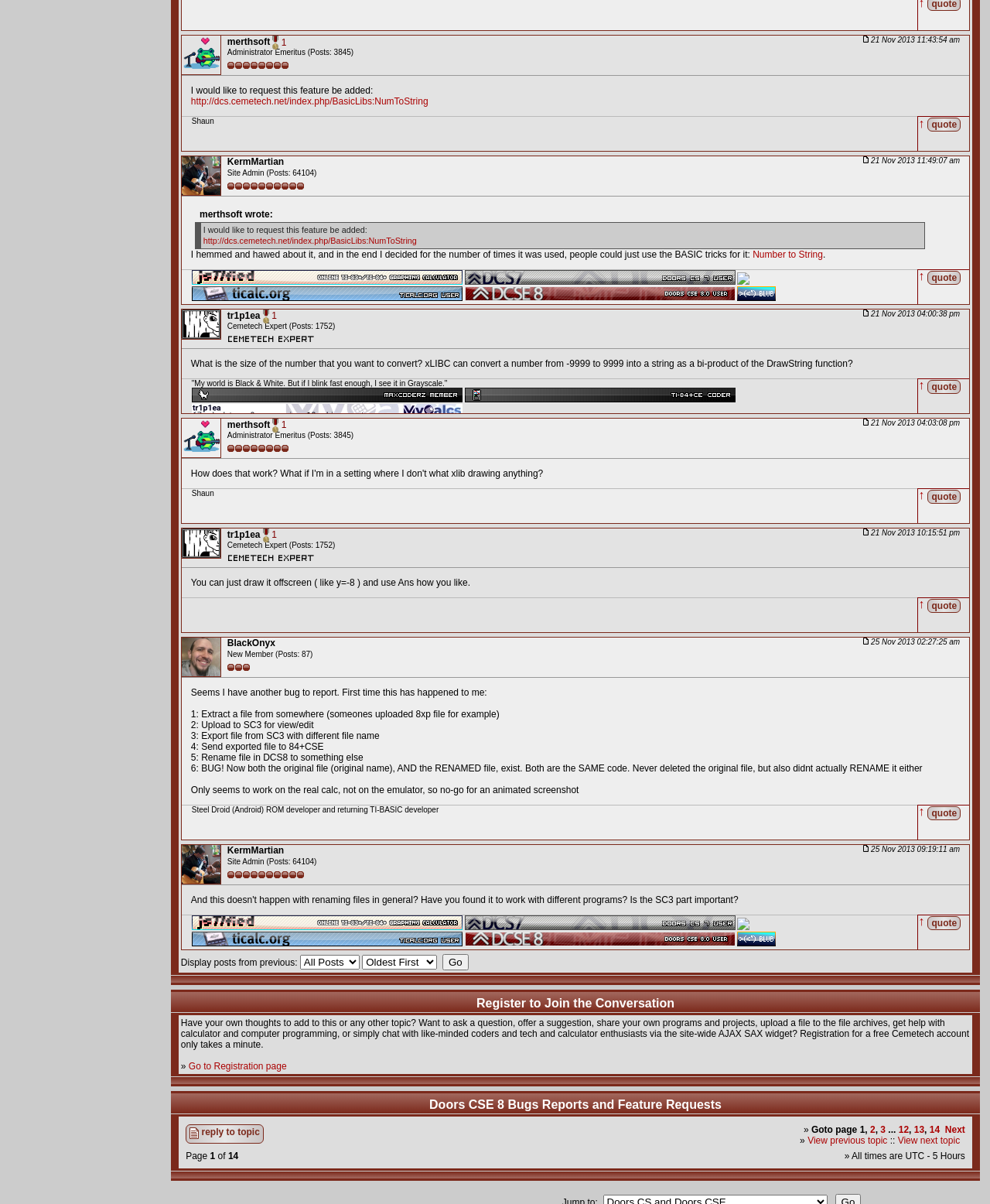Please answer the following question using a single word or phrase: What is the title of the user 'tr1p1ea'?

Cemetech Expert